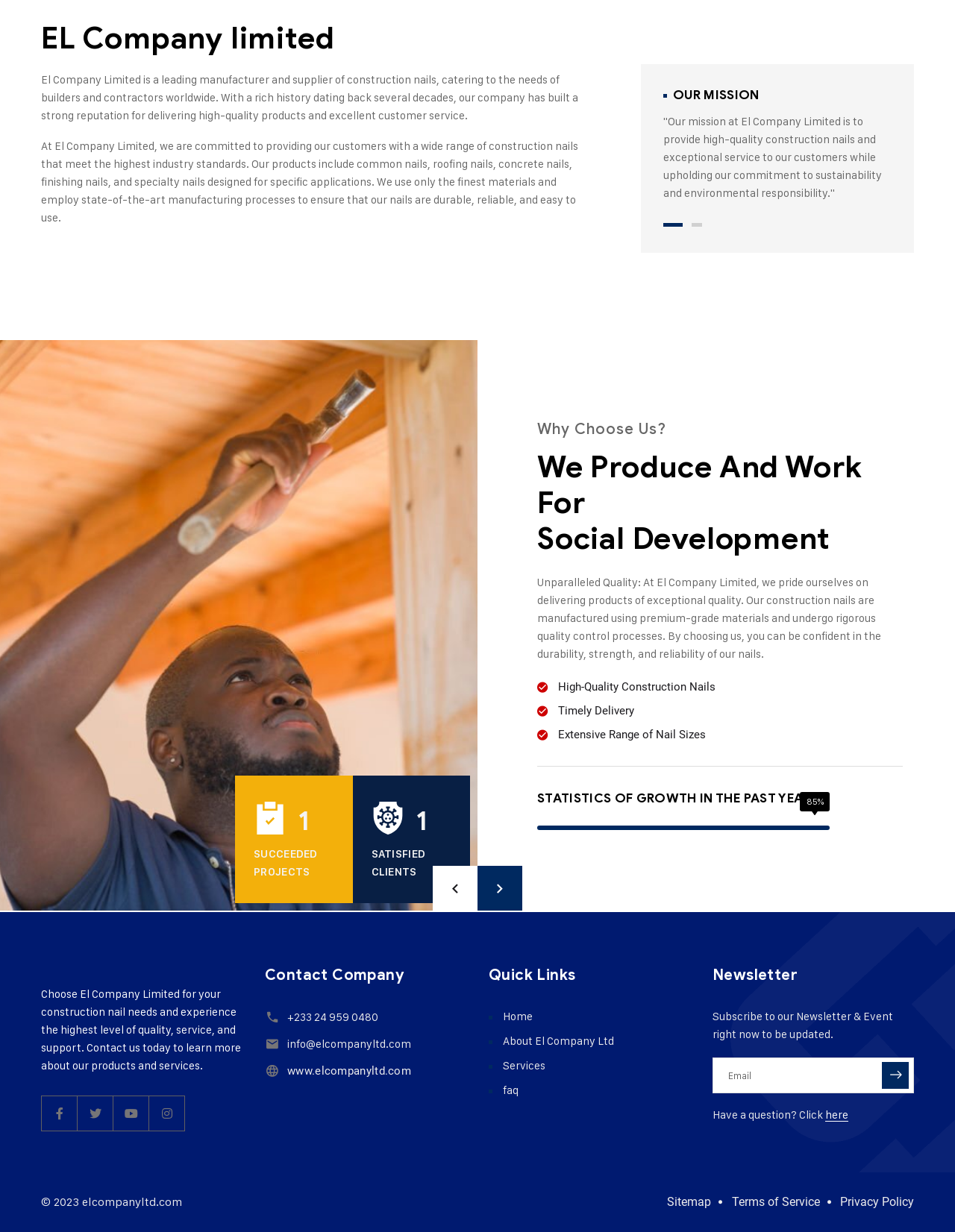Please determine the bounding box coordinates of the element's region to click for the following instruction: "Subscribe to the newsletter".

[0.923, 0.862, 0.952, 0.884]